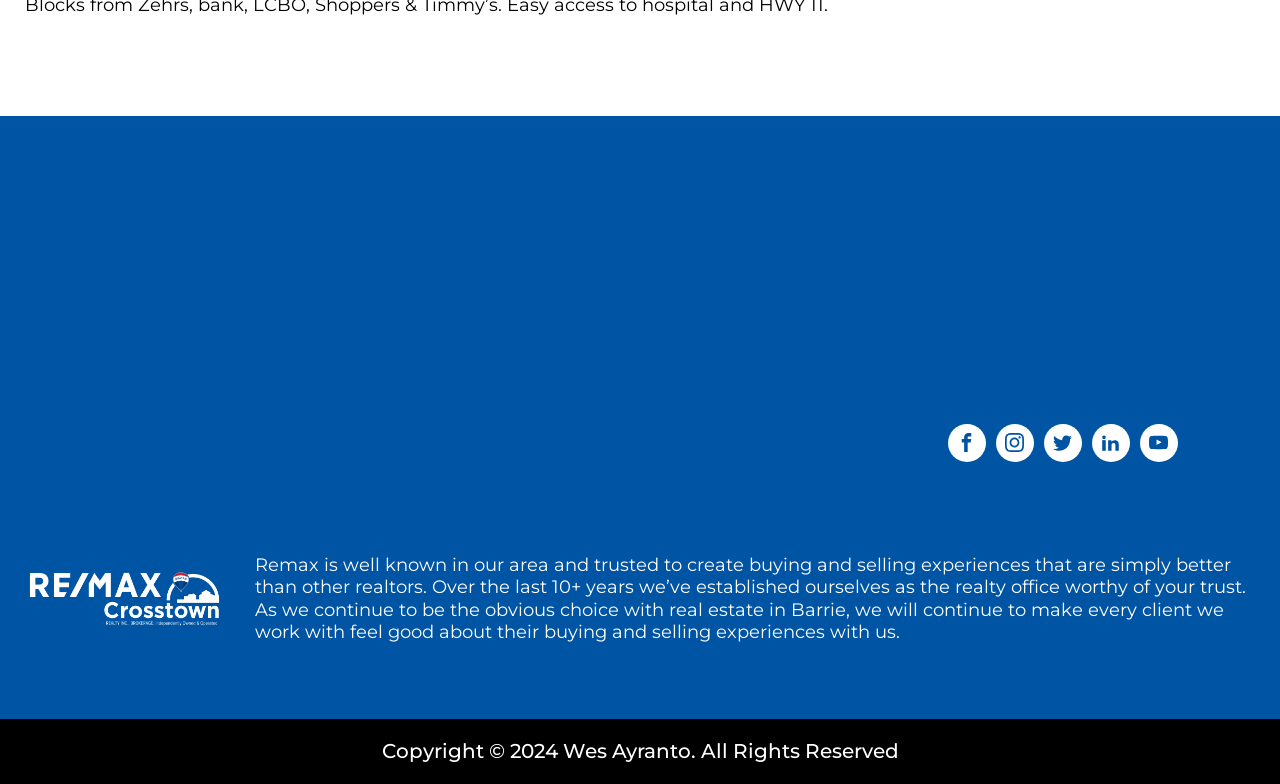What social media platforms are linked?
Look at the image and respond with a single word or a short phrase.

Facebook, Instagram, Twitter, LinkedIn, YouTube